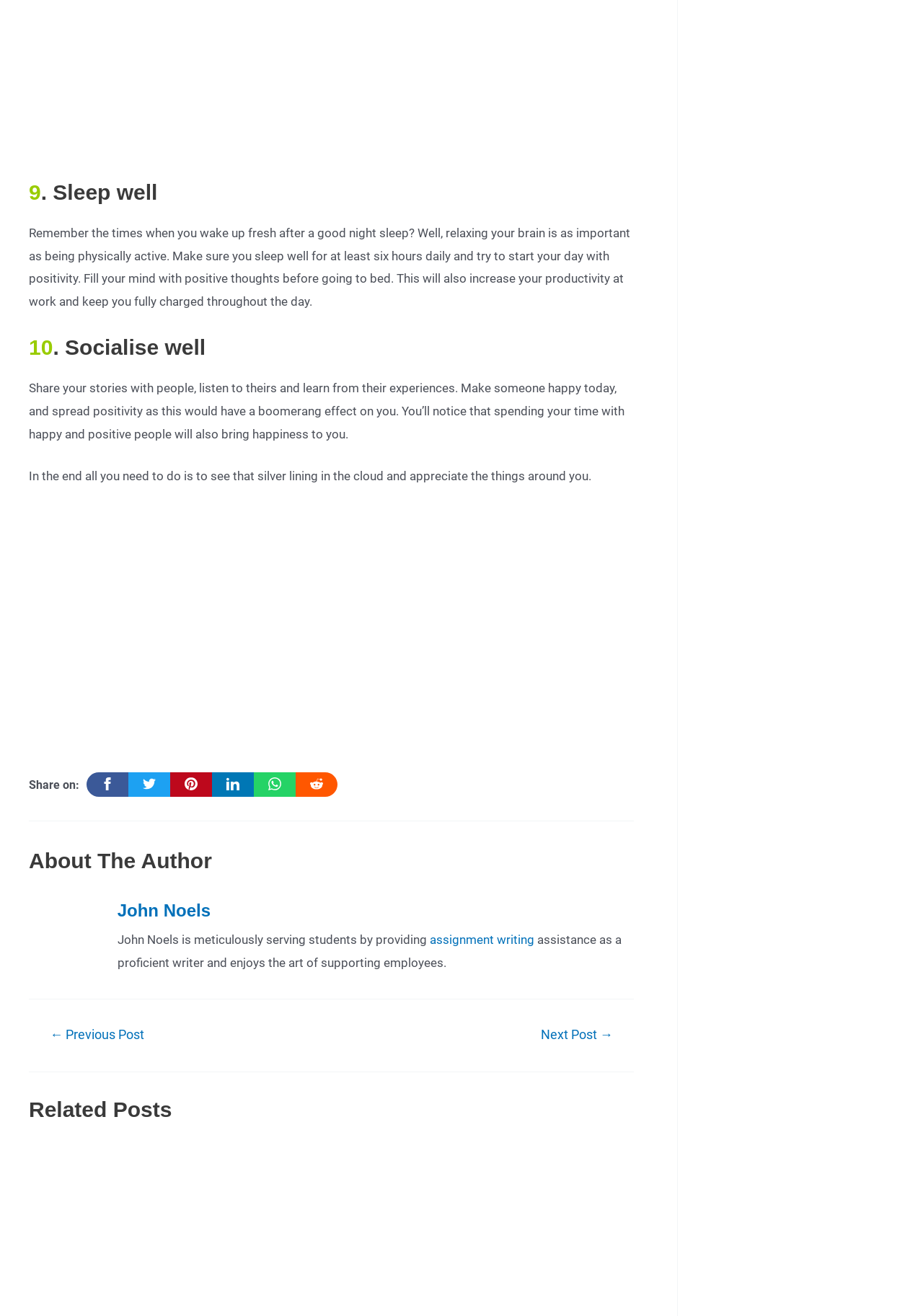Bounding box coordinates should be in the format (top-left x, top-left y, bottom-right x, bottom-right y) and all values should be floating point numbers between 0 and 1. Determine the bounding box coordinate for the UI element described as: assignment writing

[0.465, 0.264, 0.579, 0.275]